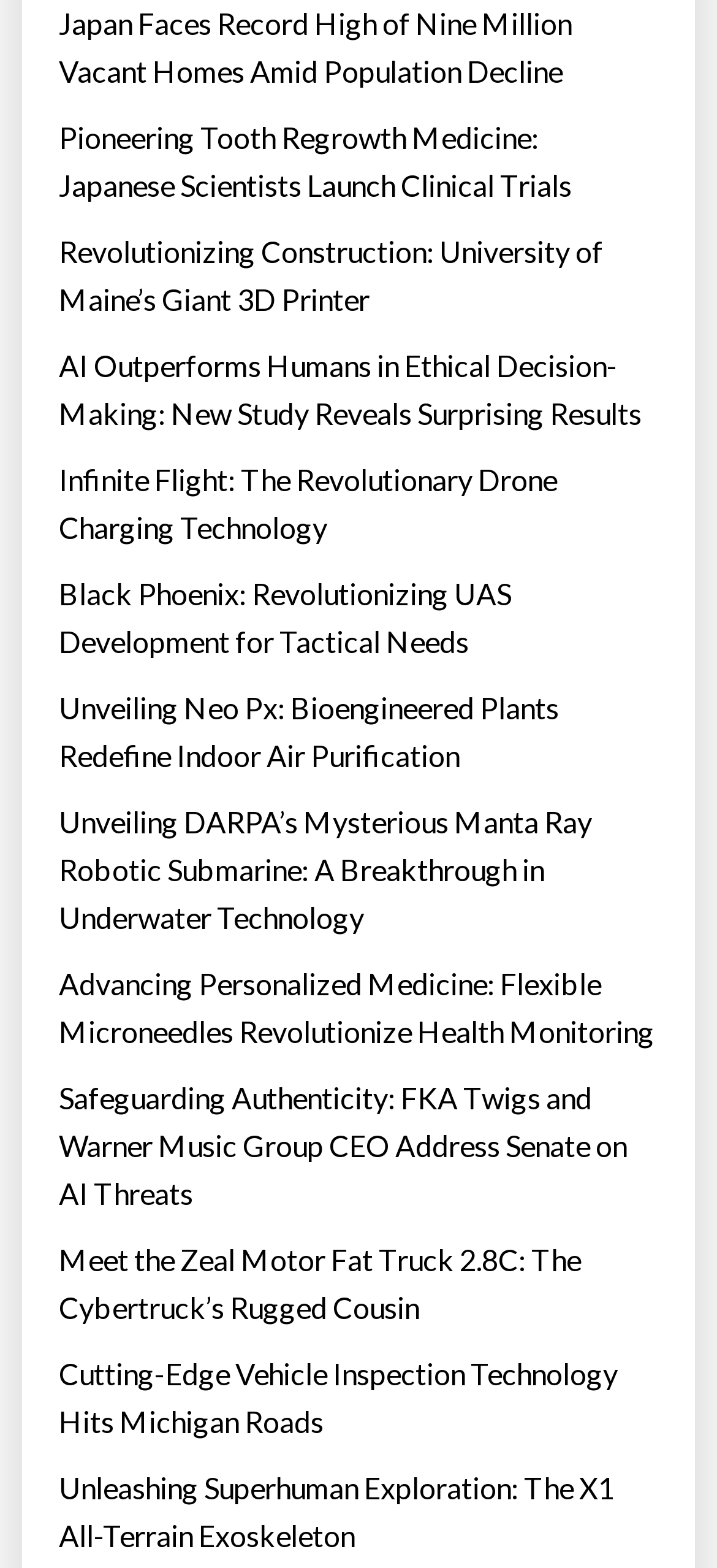What is the topic of the first article?
Respond to the question with a single word or phrase according to the image.

Tooth Regrowth Medicine